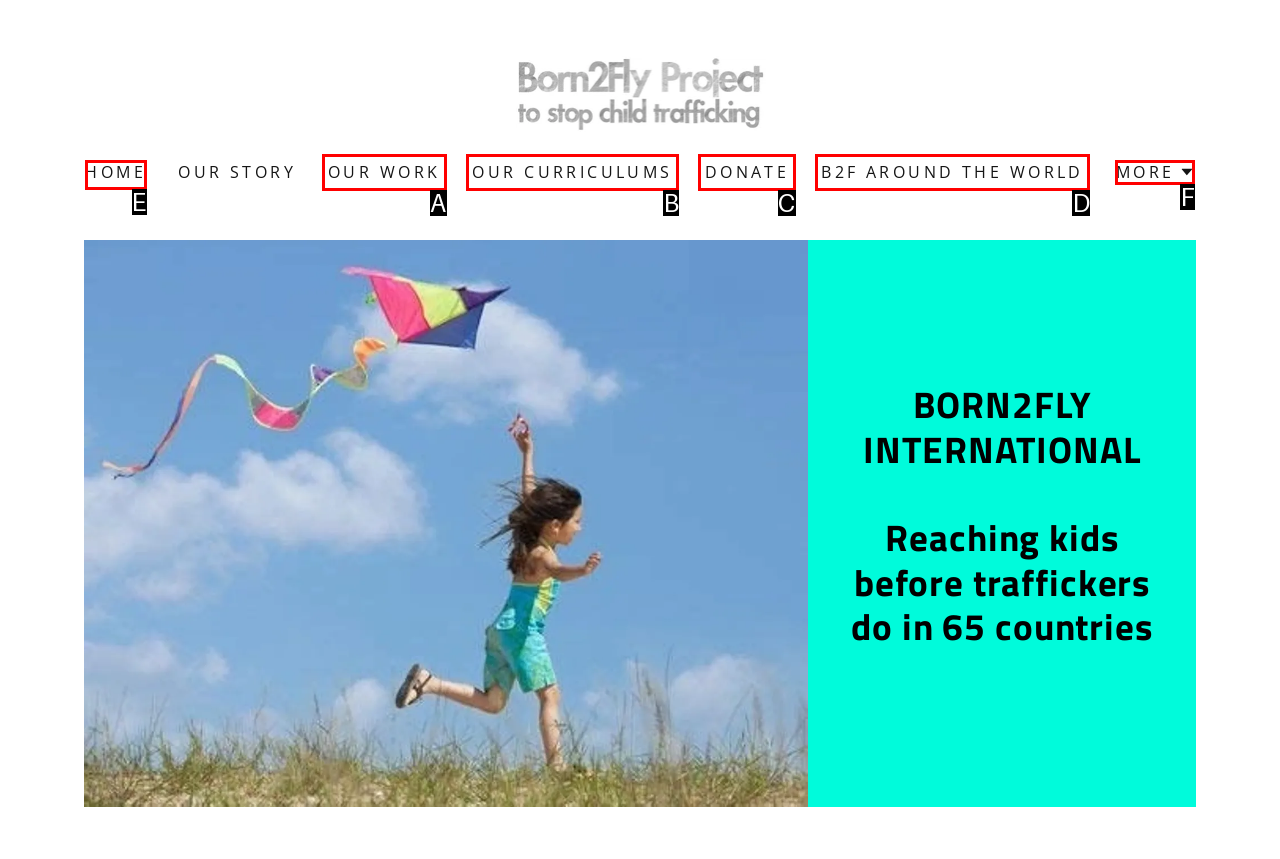Given the description: B2F around the world
Identify the letter of the matching UI element from the options.

D